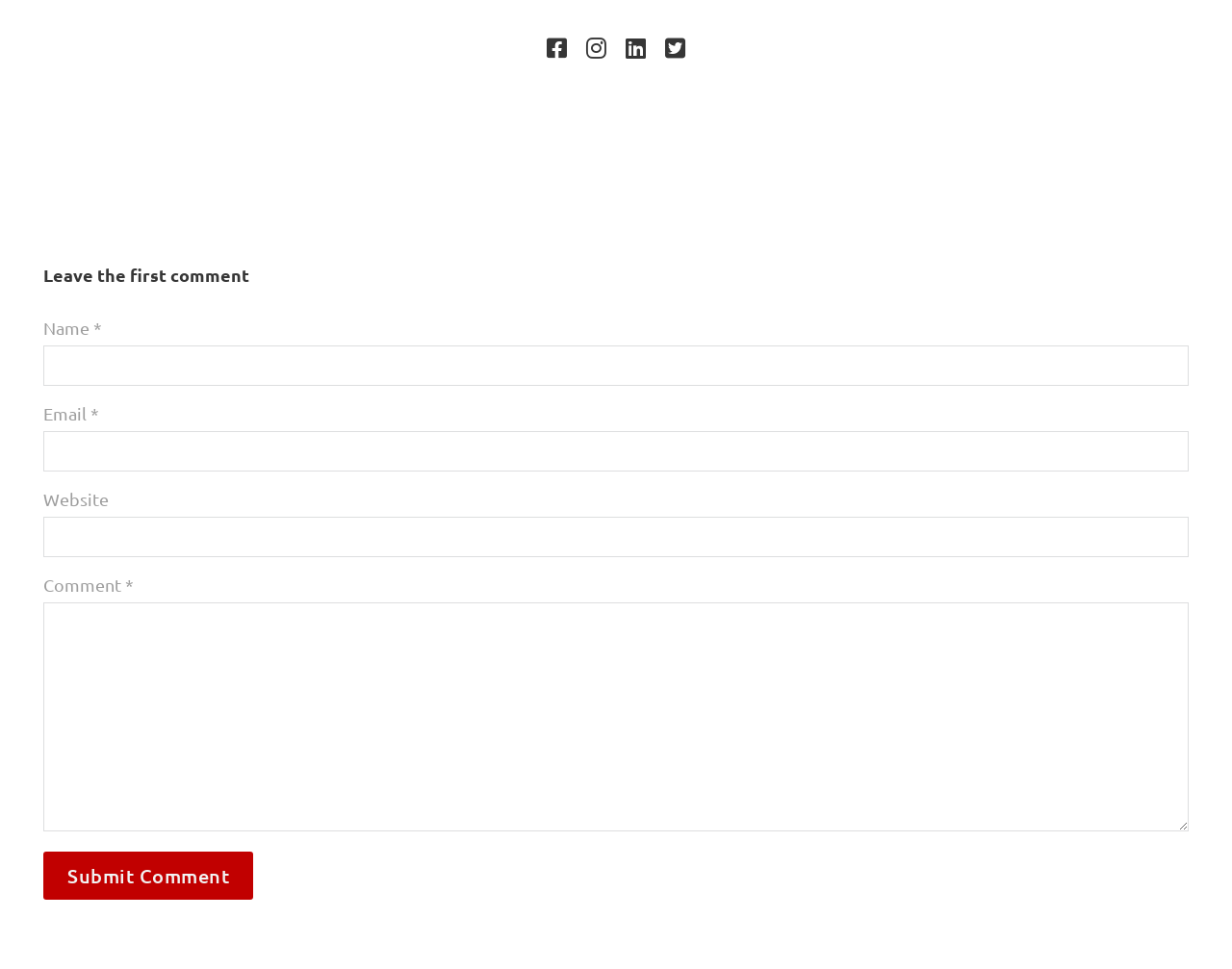Using the description: "parent_node: Name * name="author"", determine the UI element's bounding box coordinates. Ensure the coordinates are in the format of four float numbers between 0 and 1, i.e., [left, top, right, bottom].

[0.035, 0.356, 0.965, 0.398]